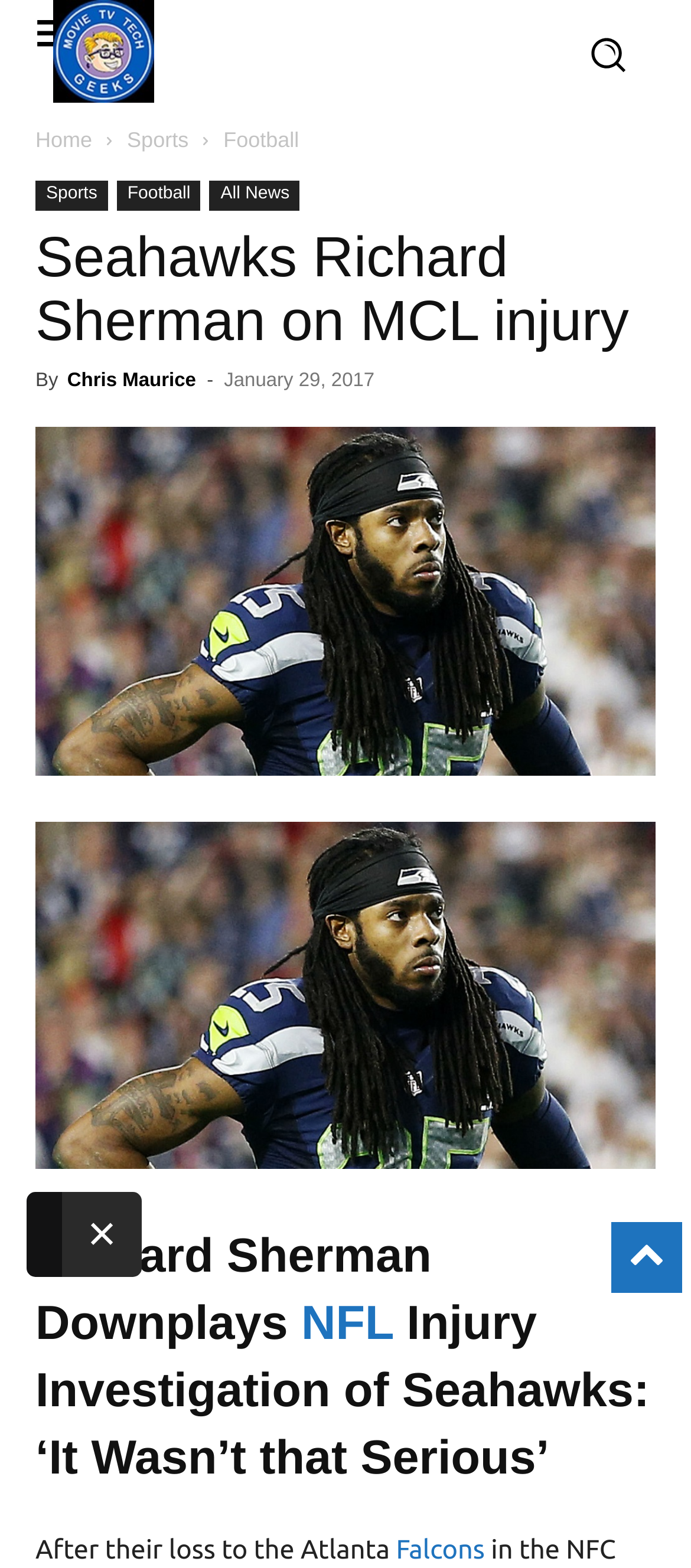Please identify the bounding box coordinates of the clickable area that will allow you to execute the instruction: "Click on News".

None